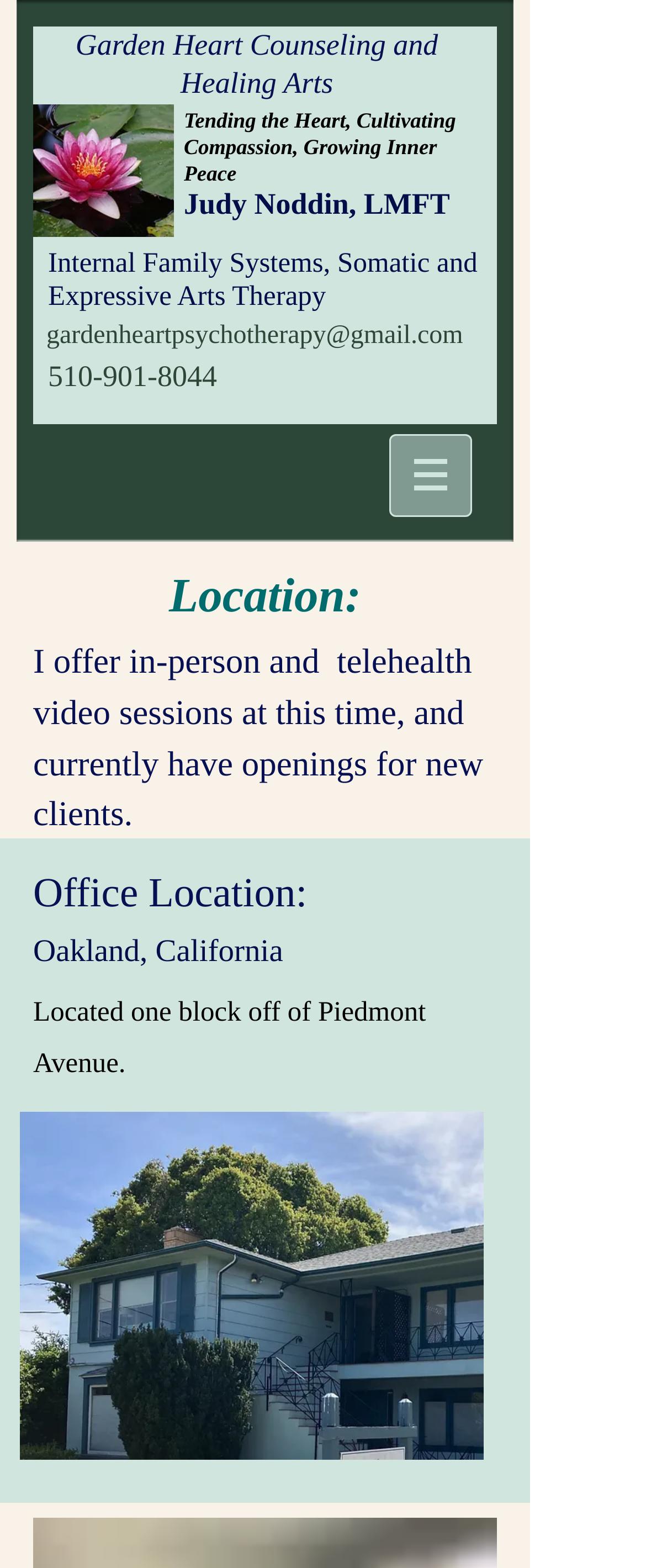Using the element description: "gardenheartpsychotherapy@gmail.com", determine the bounding box coordinates. The coordinates should be in the format [left, top, right, bottom], with values between 0 and 1.

[0.072, 0.205, 0.717, 0.223]